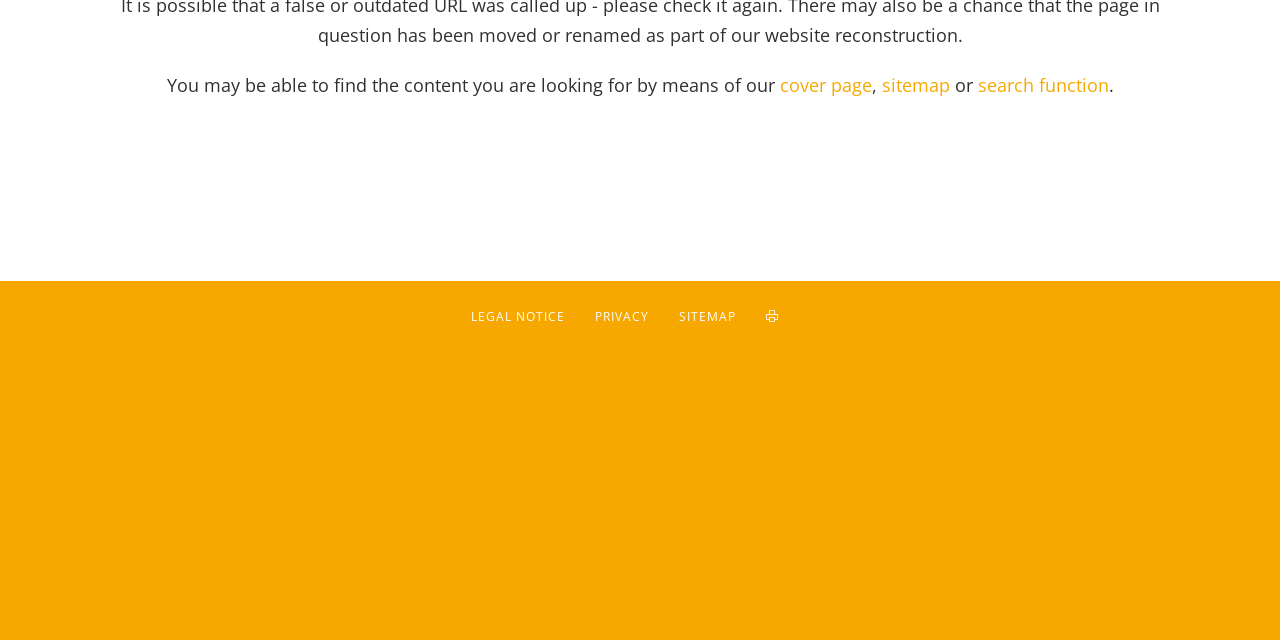Bounding box coordinates are specified in the format (top-left x, top-left y, bottom-right x, bottom-right y). All values are floating point numbers bounded between 0 and 1. Please provide the bounding box coordinate of the region this sentence describes: search function

[0.764, 0.114, 0.866, 0.151]